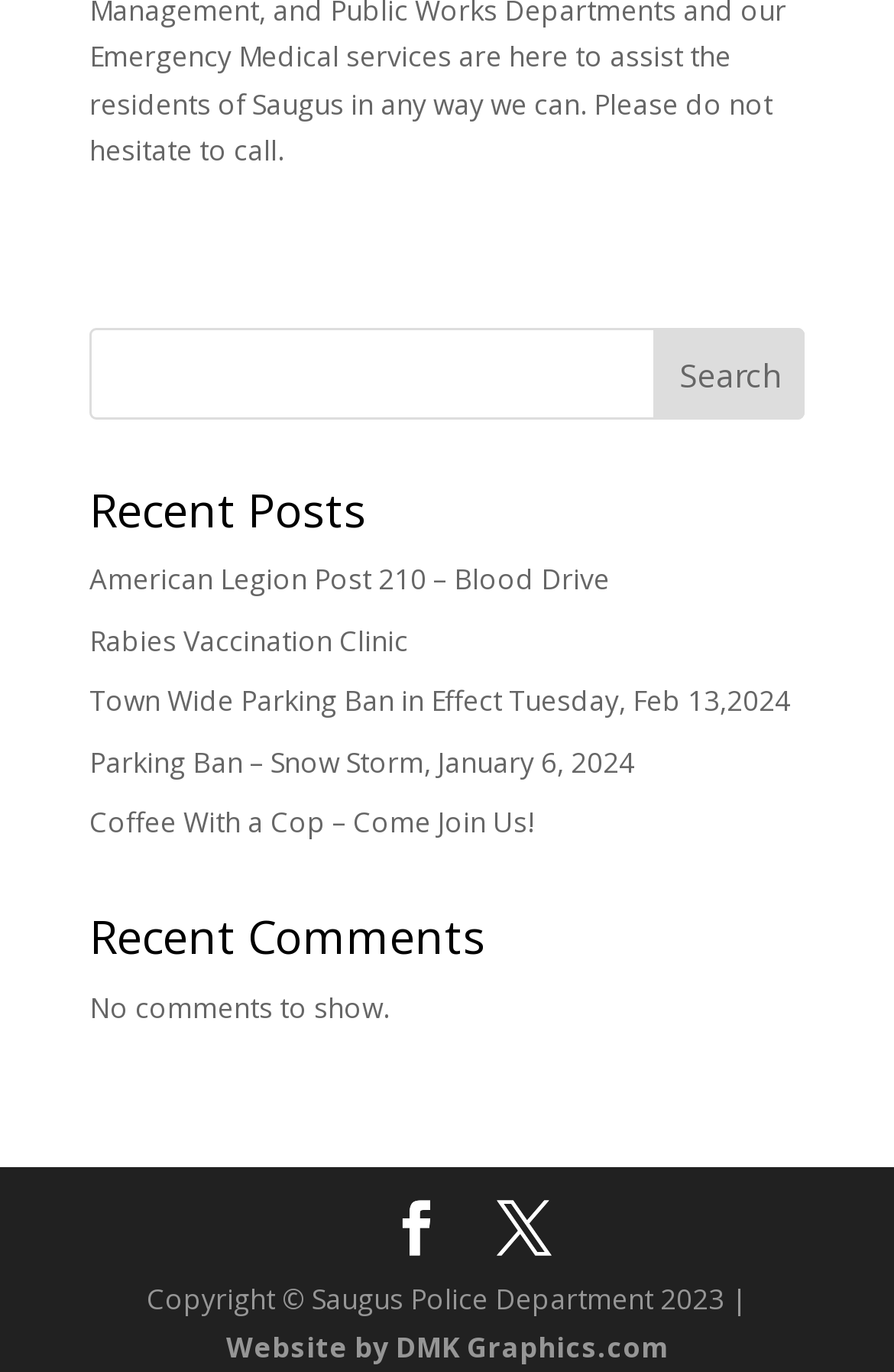Please predict the bounding box coordinates of the element's region where a click is necessary to complete the following instruction: "Visit the website of DMK Graphics.com". The coordinates should be represented by four float numbers between 0 and 1, i.e., [left, top, right, bottom].

[0.253, 0.967, 0.747, 0.996]